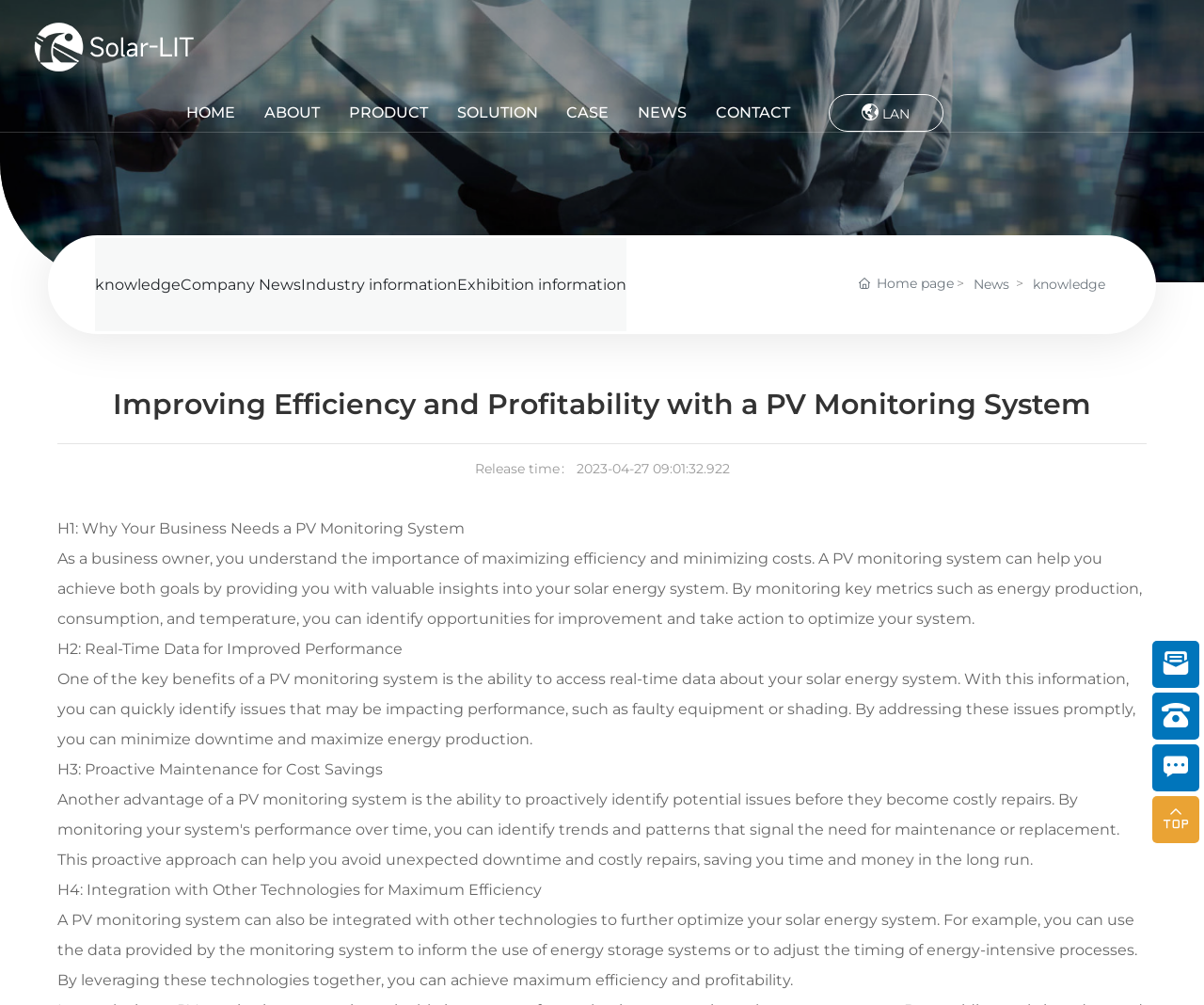Predict the bounding box coordinates of the area that should be clicked to accomplish the following instruction: "Select English language". The bounding box coordinates should consist of four float numbers between 0 and 1, i.e., [left, top, right, bottom].

[0.877, 0.118, 0.972, 0.154]